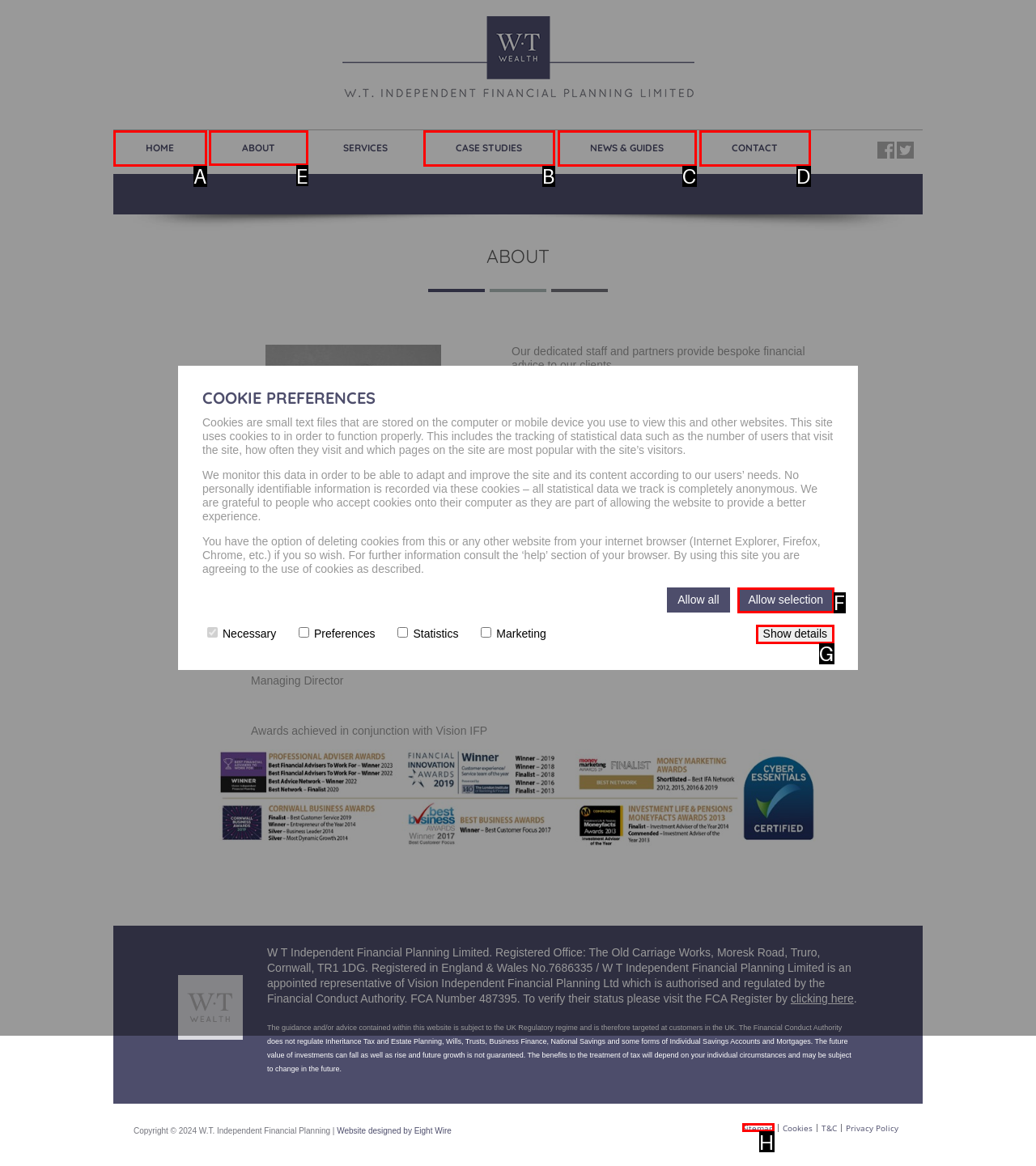Determine the right option to click to perform this task: View the ABOUT page
Answer with the correct letter from the given choices directly.

E